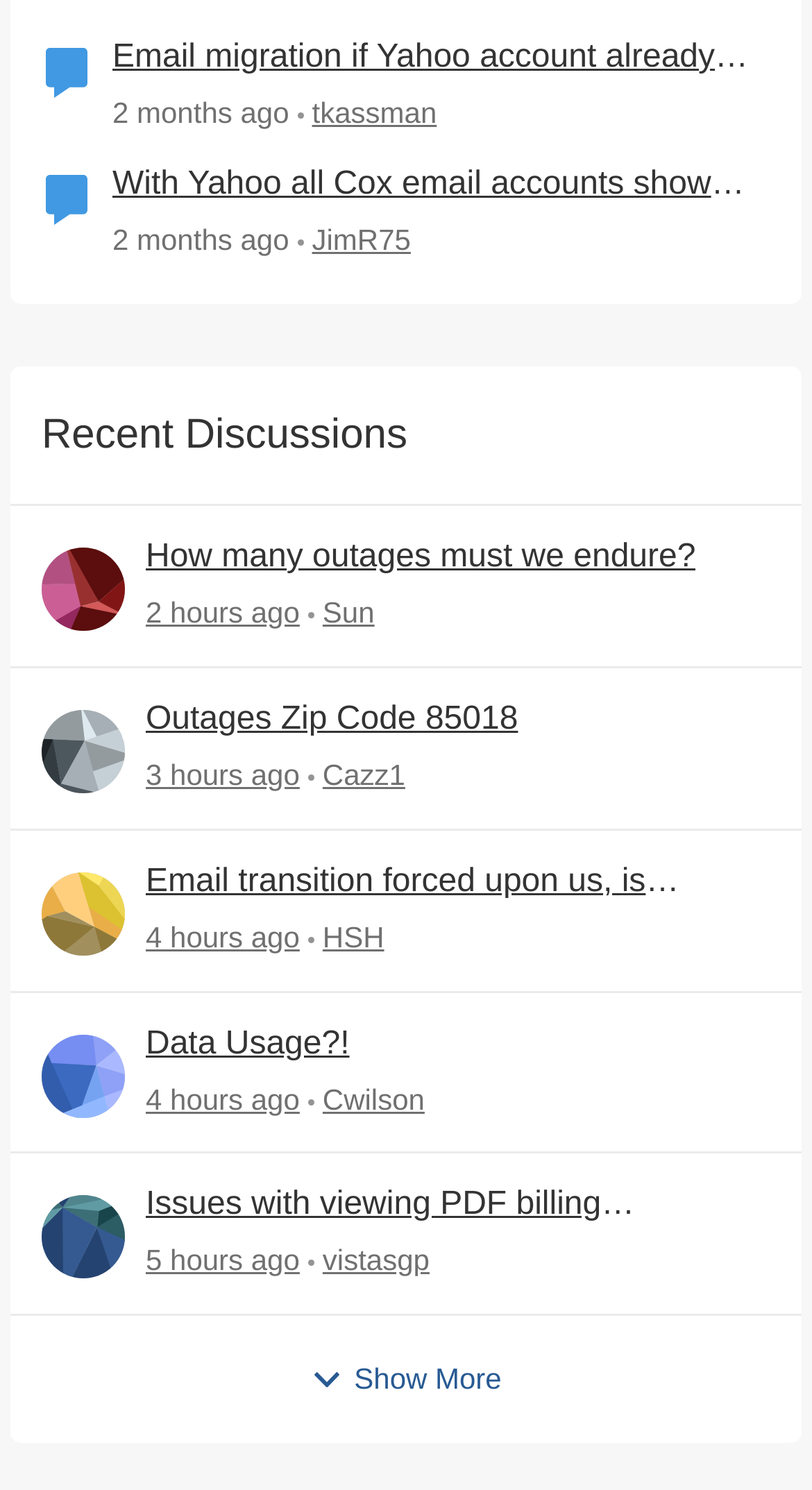Identify the bounding box coordinates of the region that should be clicked to execute the following instruction: "Click on the author 'Cazz1'".

[0.051, 0.476, 0.154, 0.532]